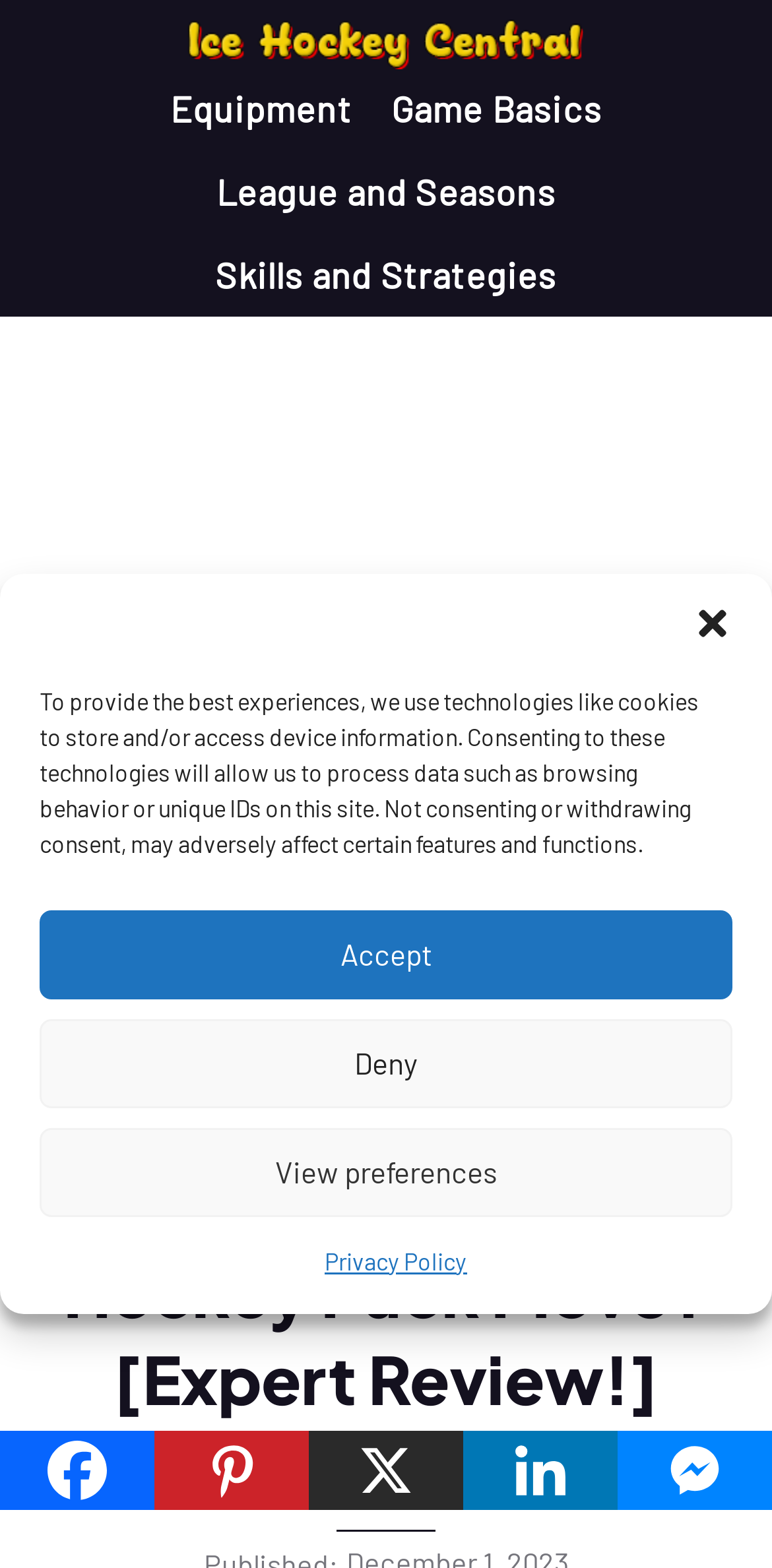Examine the image and give a thorough answer to the following question:
What social media platforms are linked to the website?

The social media platforms linked to the website can be found at the bottom of the webpage, where five links are present: 'Facebook', 'Pinterest', 'Linkedin', 'Facebook Messenger', and 'X'.